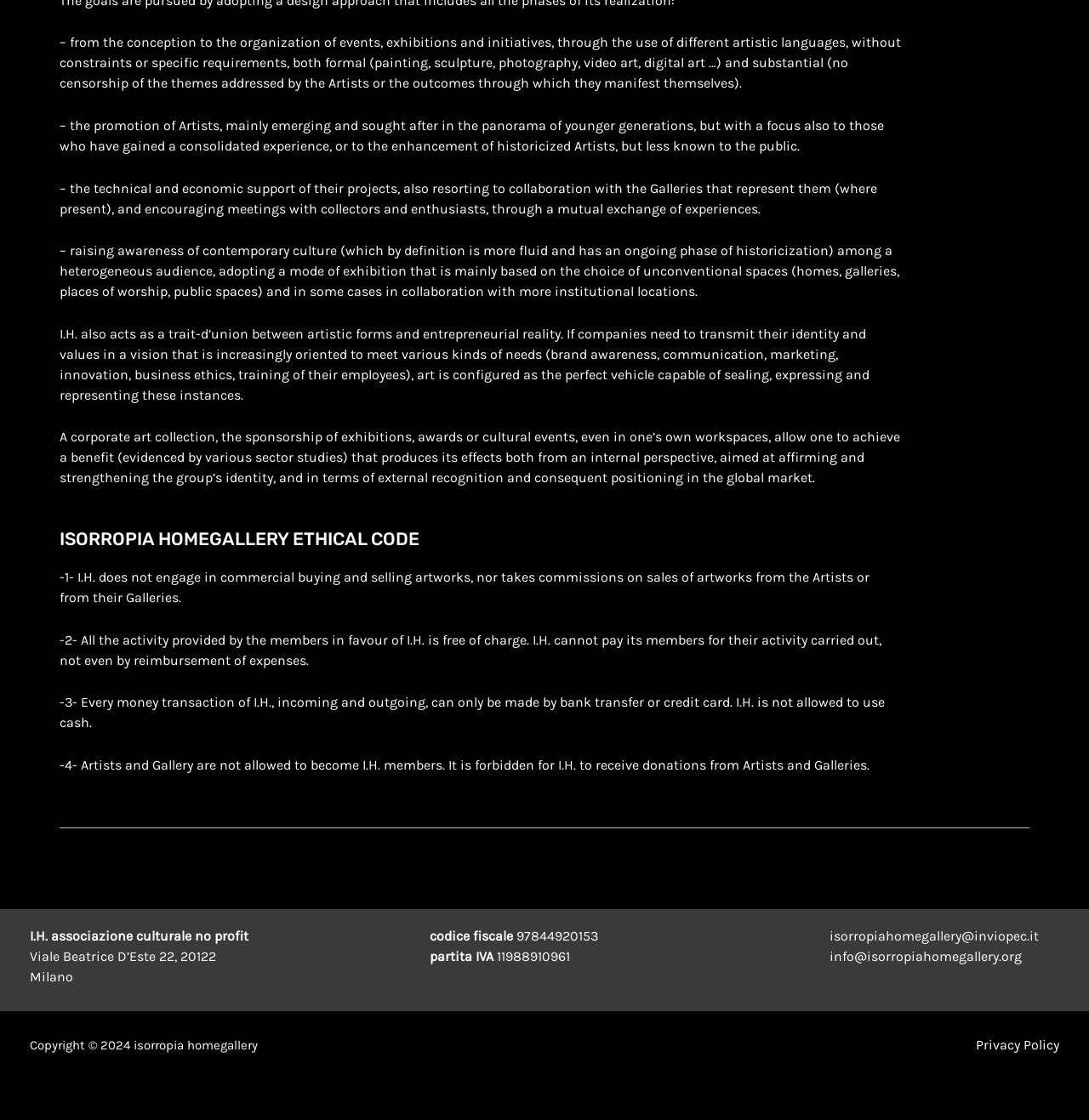Please determine the bounding box coordinates for the UI element described as: "info@isorropiahomegallery.org".

[0.762, 0.846, 0.938, 0.861]